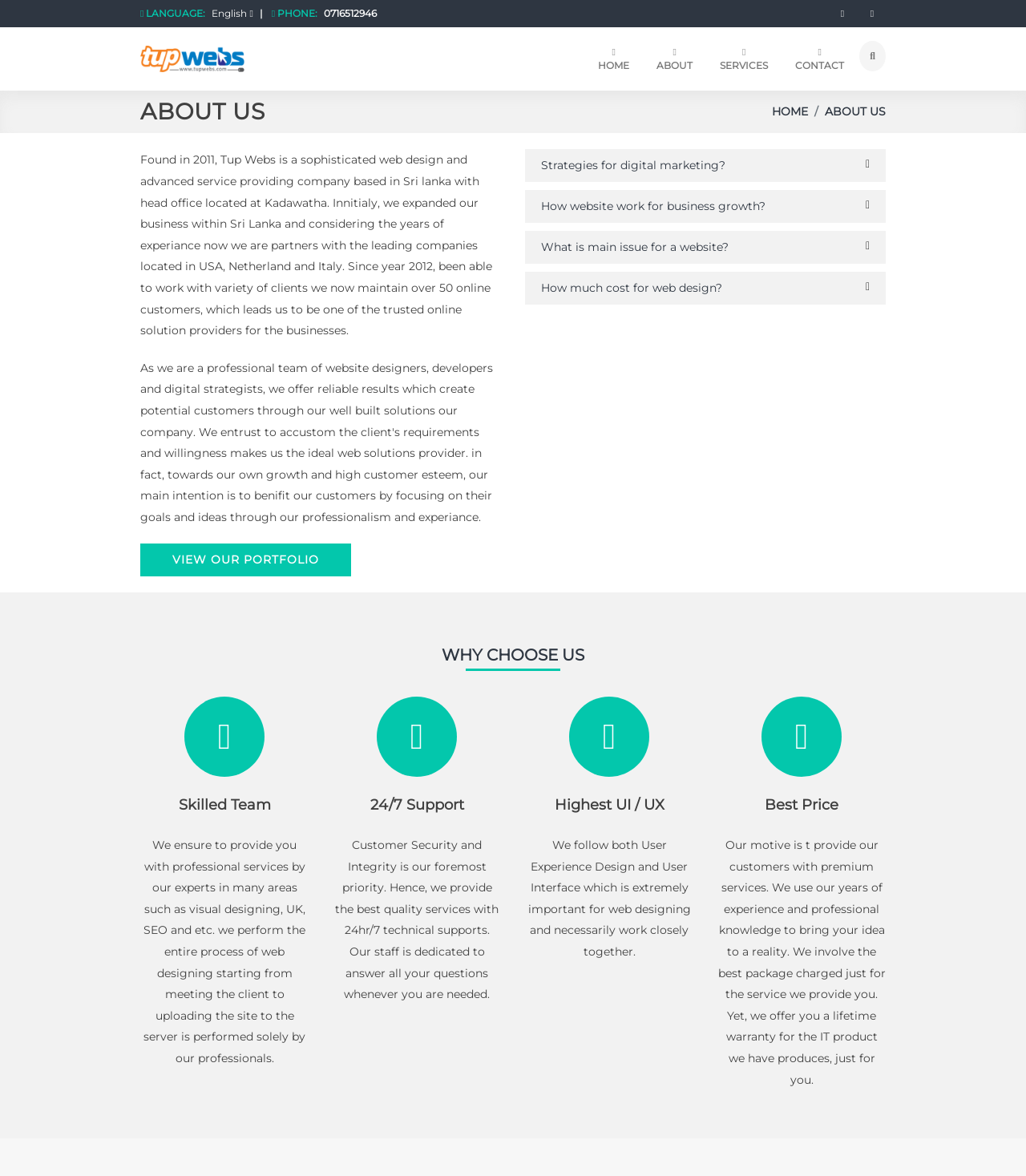What is the main issue for a website according to the FAQ?
Look at the screenshot and respond with one word or a short phrase.

main issue for a website